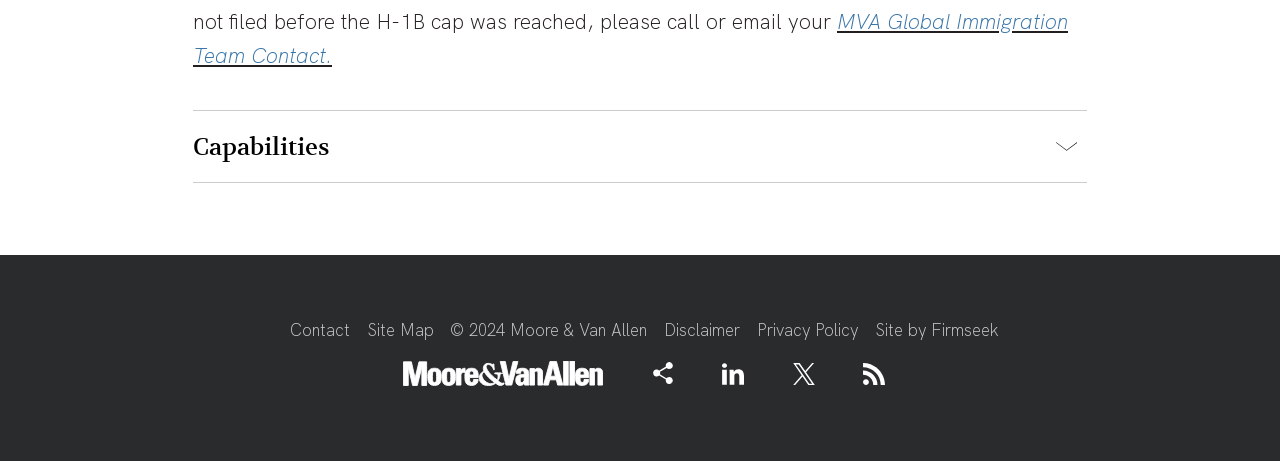What year is the copyright for?
Look at the image and provide a short answer using one word or a phrase.

2024